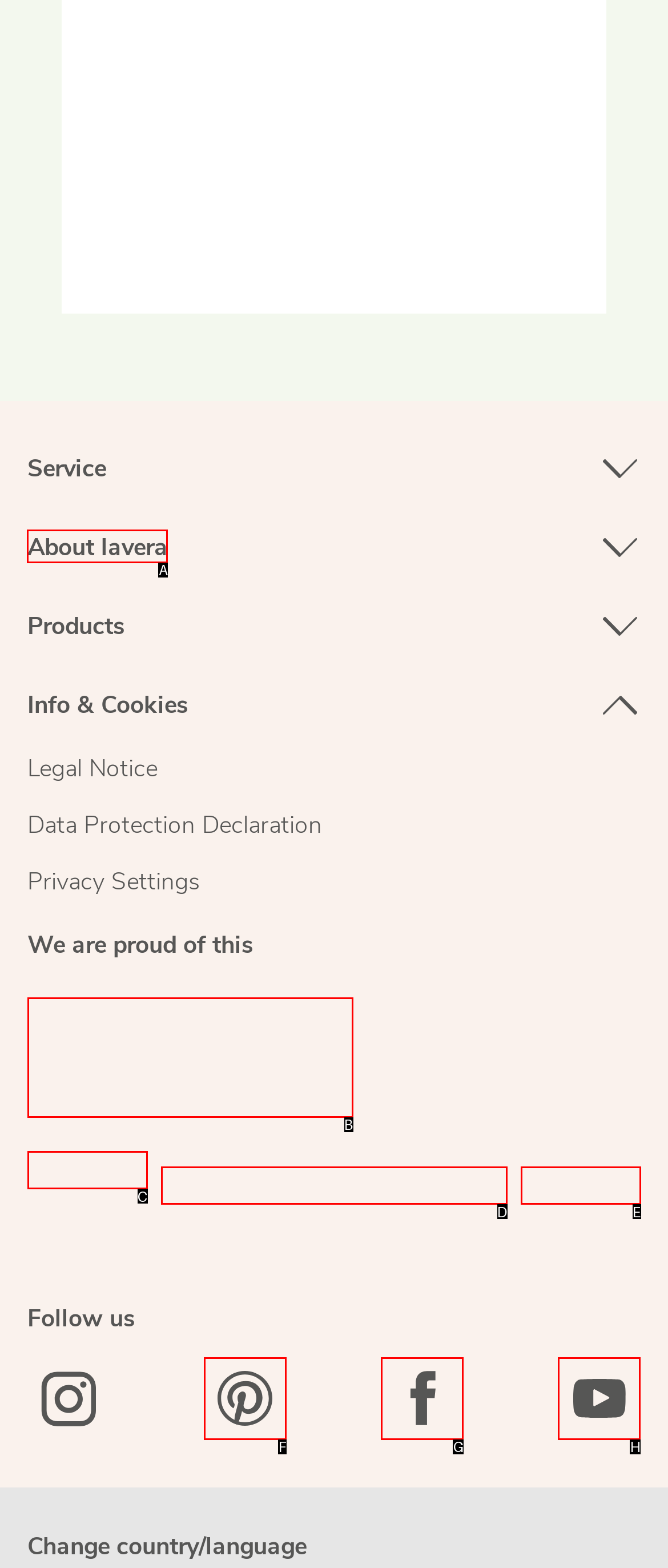Identify the correct letter of the UI element to click for this task: View About lavera
Respond with the letter from the listed options.

A